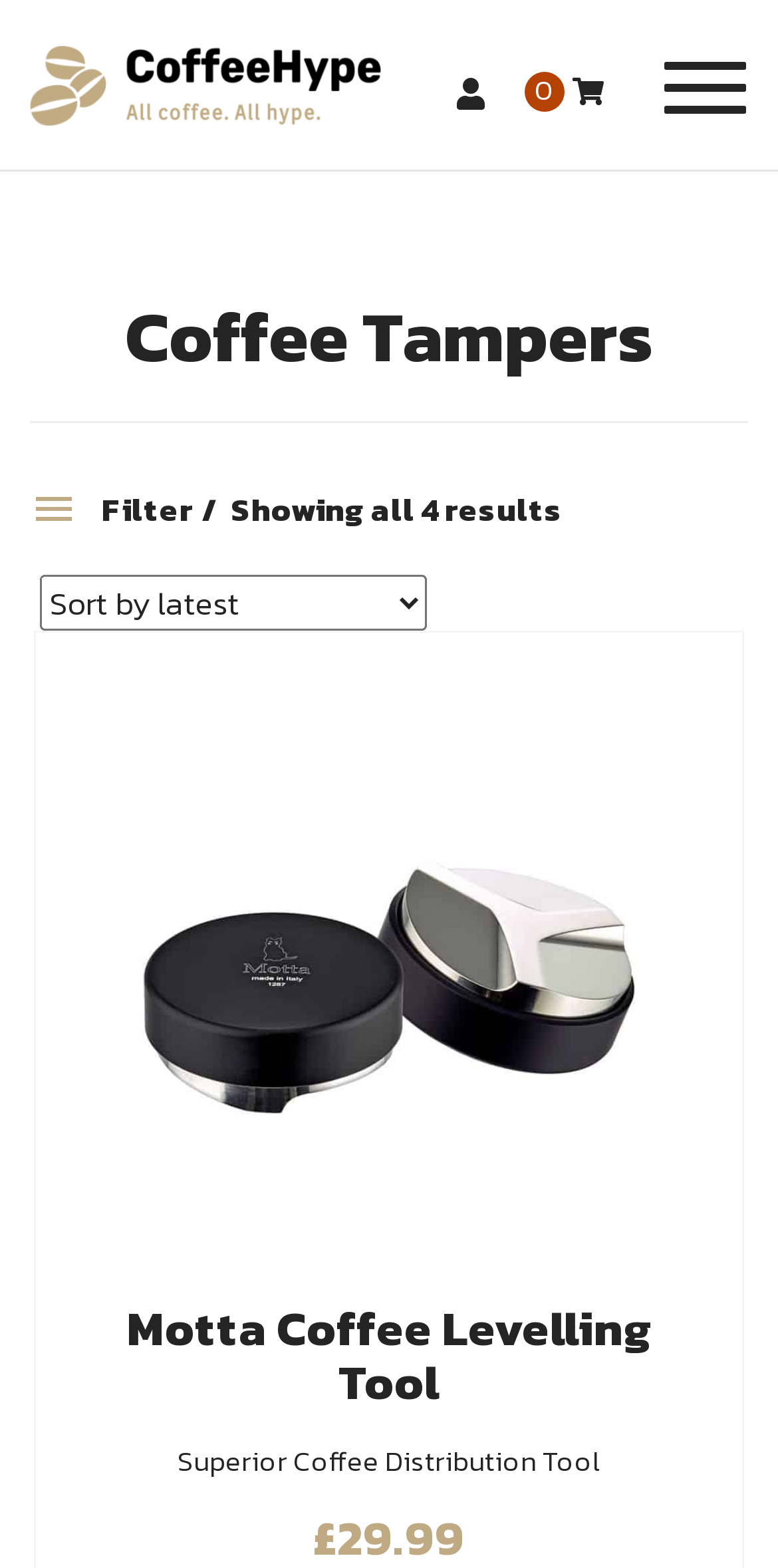How many products are shown on this page?
Provide a detailed answer to the question using information from the image.

I counted the number of product listings on the page, and there are 4 products shown, including the Motta Coffee Leveling Tool.